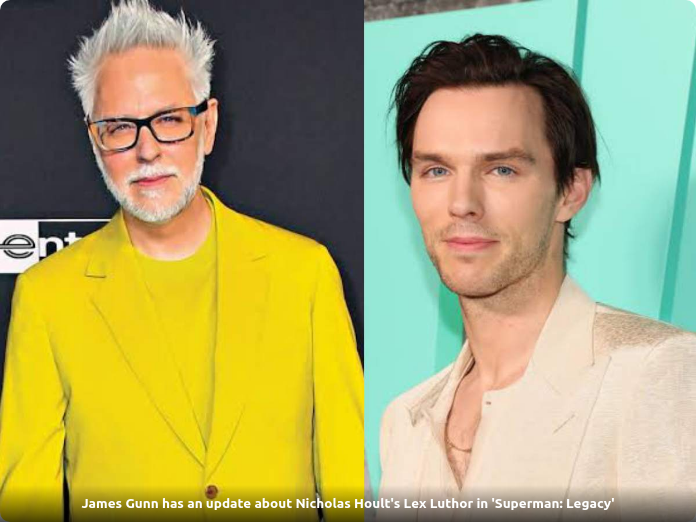What is the background color of the image?
Look at the image and answer the question using a single word or phrase.

Teal